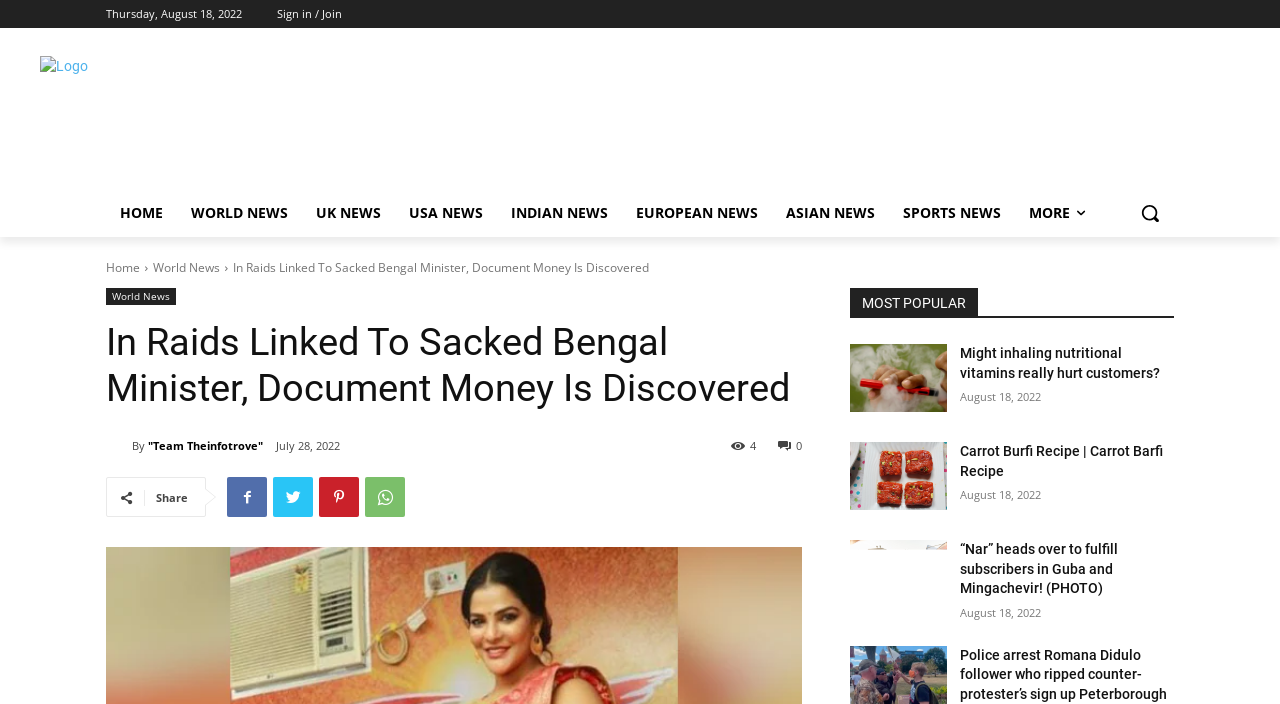Point out the bounding box coordinates of the section to click in order to follow this instruction: "Read the article 'In Raids Linked To Sacked Bengal Minister, Document Money Is Discovered'".

[0.083, 0.455, 0.627, 0.584]